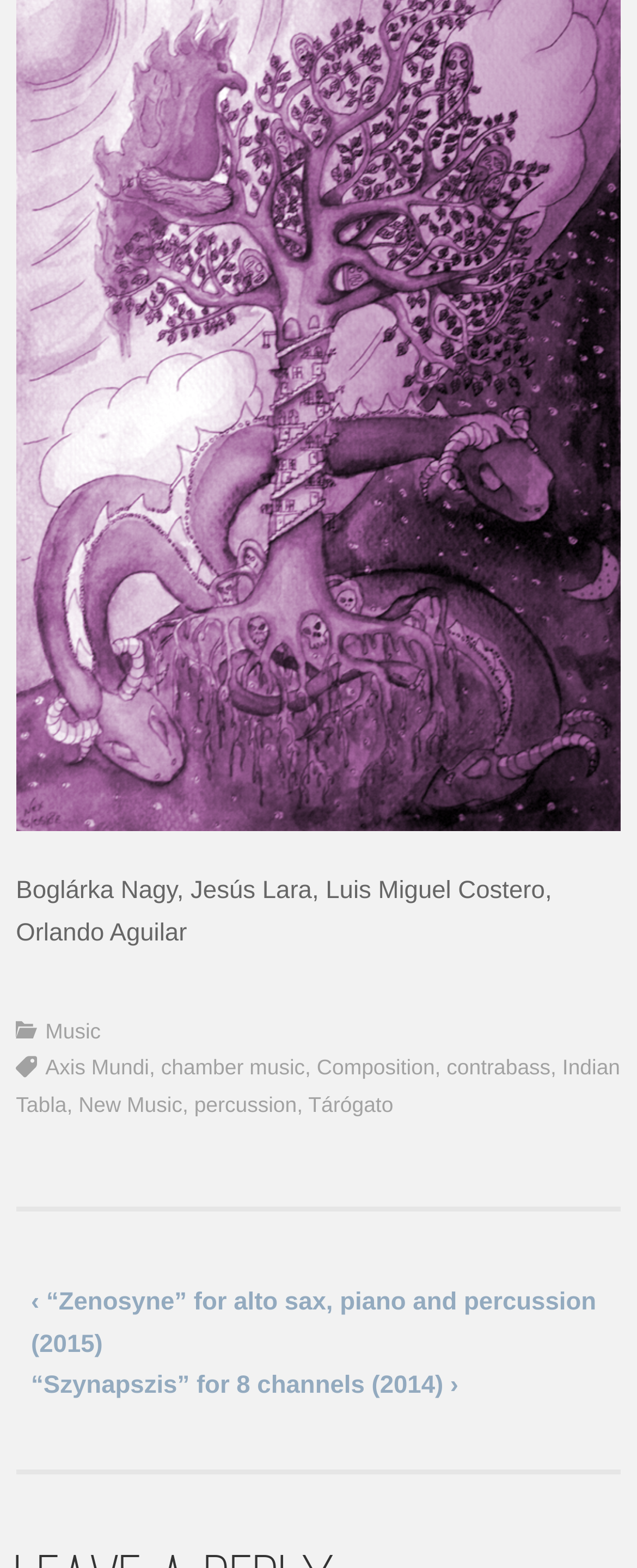How many composers' names are mentioned on the webpage?
Look at the screenshot and provide an in-depth answer.

Only one composer's name, Boglárka Nagy, is mentioned on the webpage, along with other names that are likely collaborators or performers.